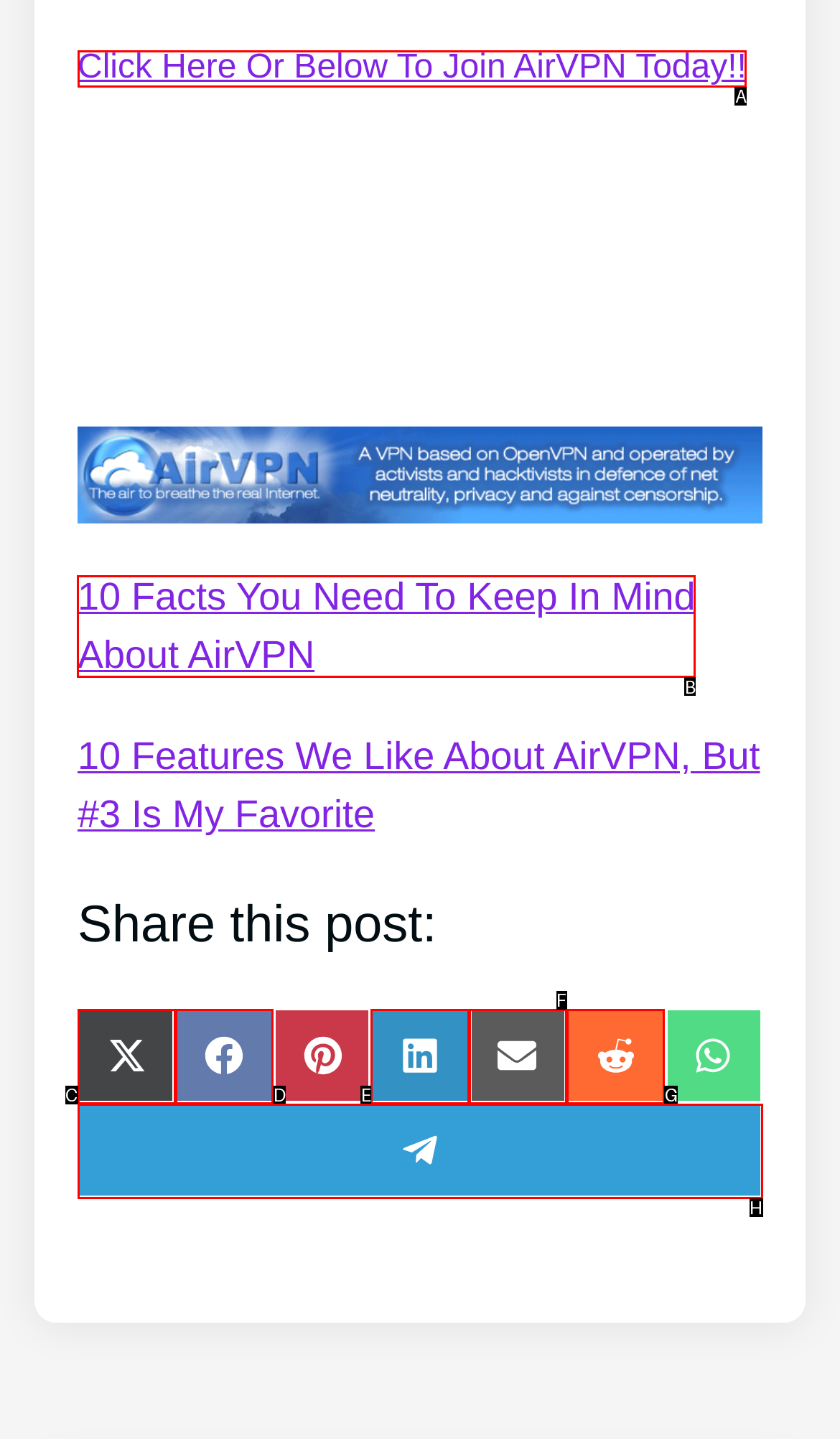Identify the letter of the UI element you should interact with to perform the task: Read 10 facts about AirVPN
Reply with the appropriate letter of the option.

B